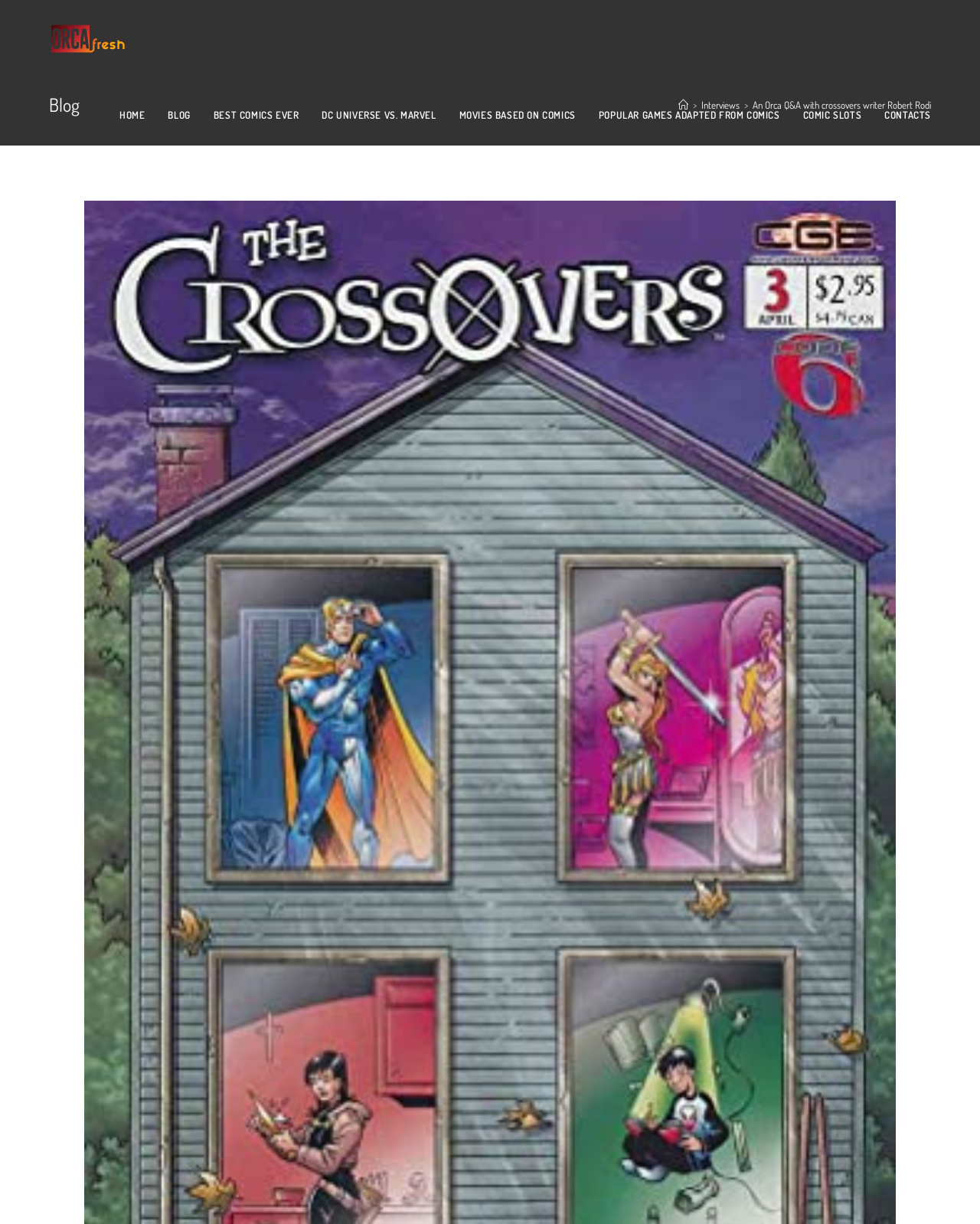Describe all the visual and textual components of the webpage comprehensively.

This webpage is an interview article featuring Robert Rodi, a writer of comic book crossovers. At the top left corner, there is a logo image of "Orca Fresh" with a link to the website's homepage. Below the logo, there is a navigation menu with links to various sections of the website, including "HOME", "BLOG", "BEST COMICS EVER", and others.

The main content of the webpage is an interview with Robert Rodi, which is headed by a title "Blog" at the top center of the page. Below the title, there is a breadcrumb navigation menu showing the path "Home > Interviews > An Orca Q&A with crossovers writer Robert Rodi". The interview article itself is not explicitly described in the accessibility tree, but it likely occupies the majority of the page's content area.

The overall layout of the webpage is organized, with clear headings and concise text. The navigation menu and breadcrumb trail provide easy access to other sections of the website.